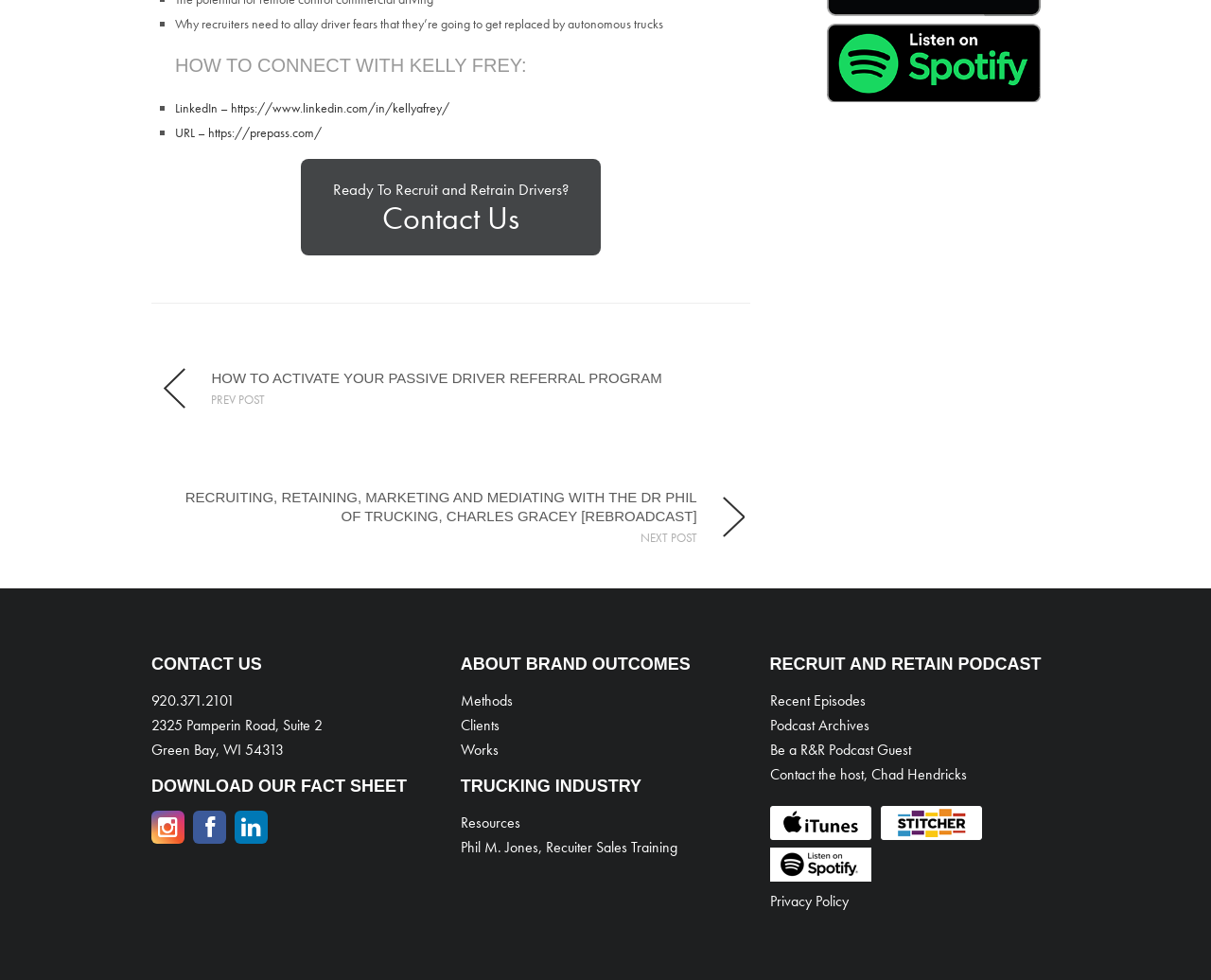Could you please study the image and provide a detailed answer to the question:
How can I contact Kelly Frey?

The webpage provides two links to contact Kelly Frey, one is through LinkedIn and the other is through a URL, which can be found under the heading 'HOW TO CONNECT WITH KELLY FREY:'.